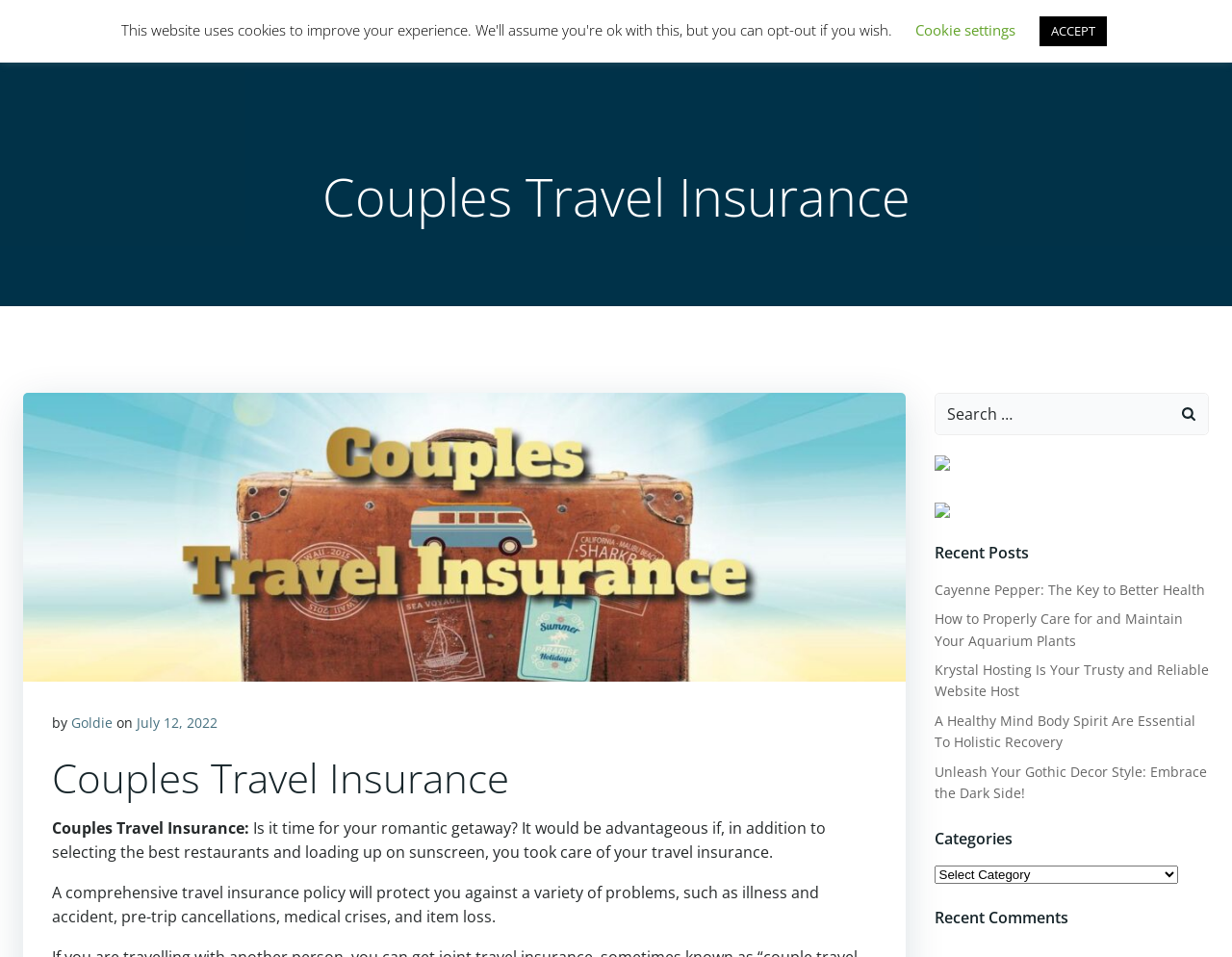Predict the bounding box of the UI element based on the description: "About Us". The coordinates should be four float numbers between 0 and 1, formatted as [left, top, right, bottom].

[0.781, 0.035, 0.835, 0.056]